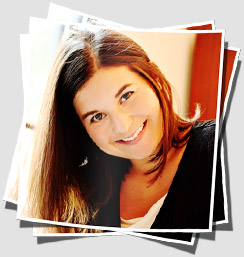Break down the image and provide a full description, noting any significant aspects.

This image features a cheerful woman with long, brown hair, smiling warmly at the camera. She appears to be in a well-lit indoor setting, which enhances the positive and inviting atmosphere of the photograph. The style of the image, presented as if among stacked photographs, suggests a personal touch, possibly reflecting a casual or friendly context. The image is likely associated with Jen Caputo, as indicated by the accompanying text on the website where it appears. This adds a layer of personal branding and connection to her digital design and scrapbook-related endeavors.